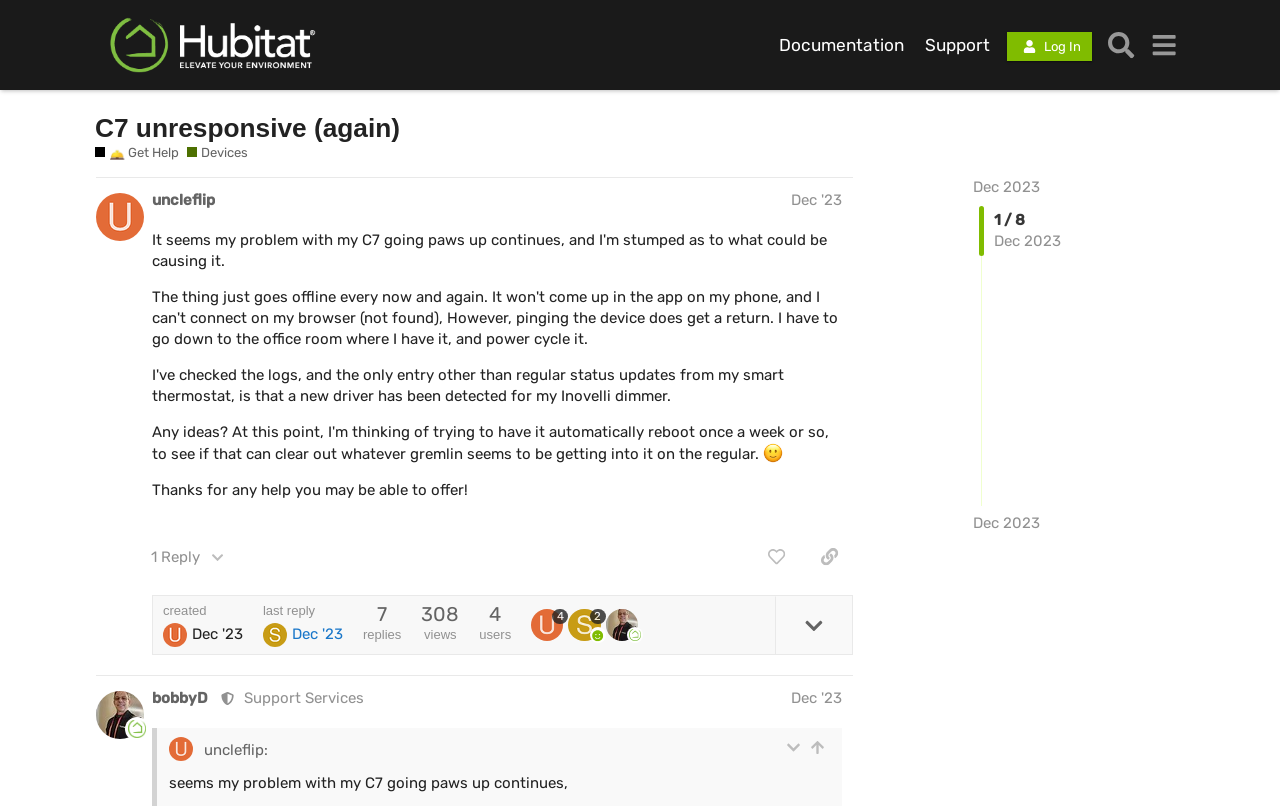Kindly respond to the following question with a single word or a brief phrase: 
What is the topic of the post?

C7 unresponsive